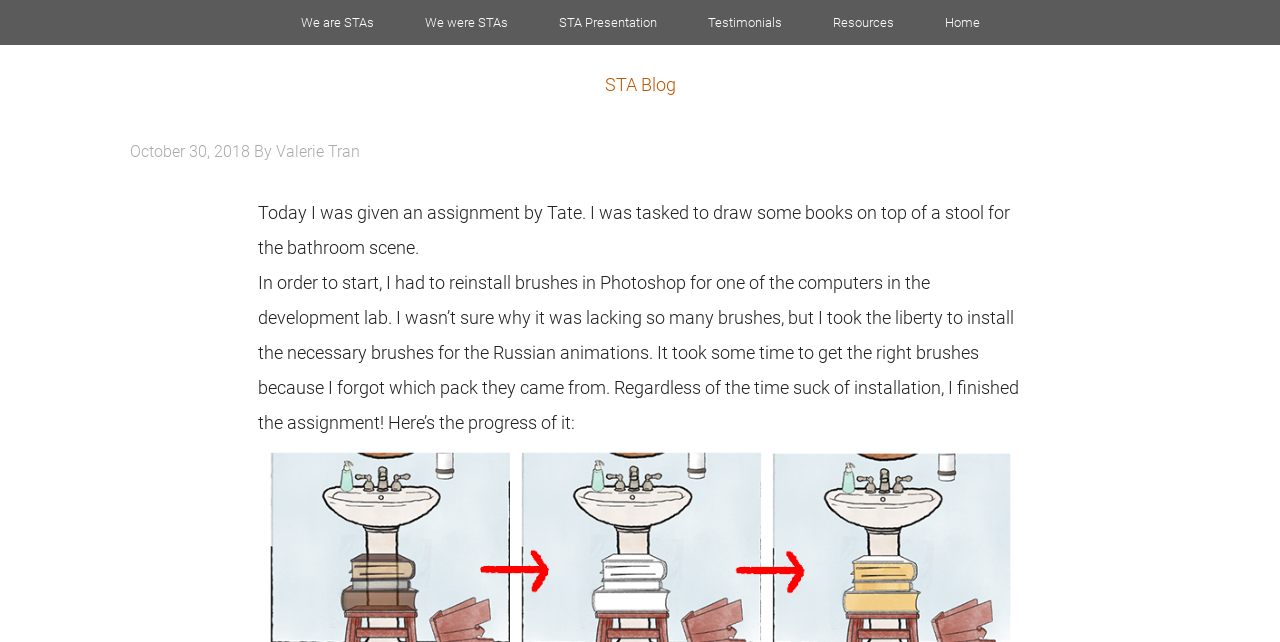Bounding box coordinates should be in the format (top-left x, top-left y, bottom-right x, bottom-right y) and all values should be floating point numbers between 0 and 1. Determine the bounding box coordinate for the UI element described as: Next post November 14

None